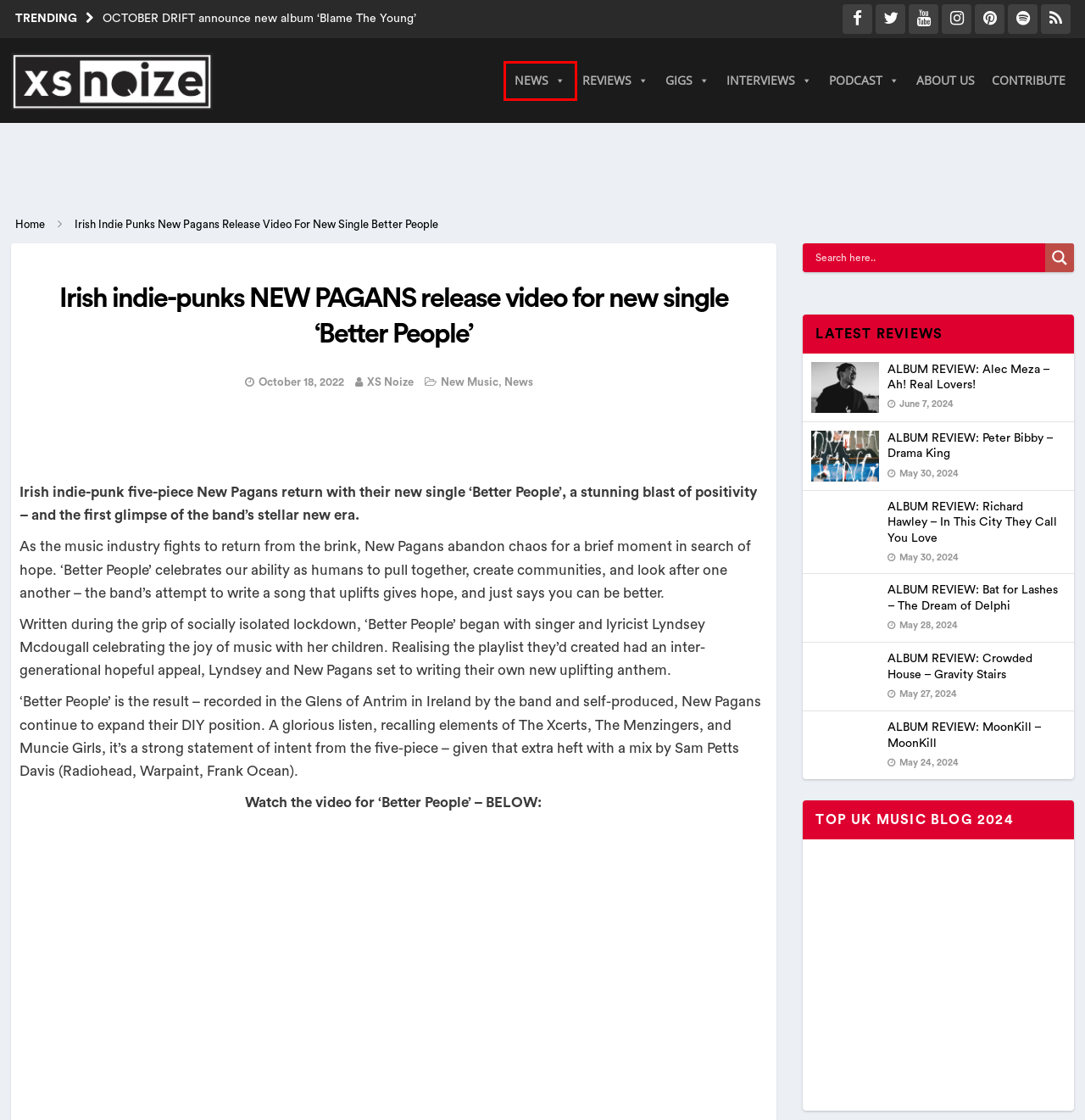Inspect the provided webpage screenshot, concentrating on the element within the red bounding box. Select the description that best represents the new webpage after you click the highlighted element. Here are the candidates:
A. ALBUM REVIEW: Alec Meza - Ah! Real Lovers!
B. 6 Of Coldplay’s Best-selling Songs Of All Time
C. About Us | XS Noize | Latest Music News
D. ALBUM REVIEW: Richard Hawley – In This City They Call You Love
E. Interviews Archives | XS Noize | Latest Music News
F. Gig News
G. Breaking Music News, Release Dates, Videos, Tour Dates, And More In Northern Ireland And Beyond
H. ALBUM REVIEW: Bat For Lashes - The Dream Of Delphi

G